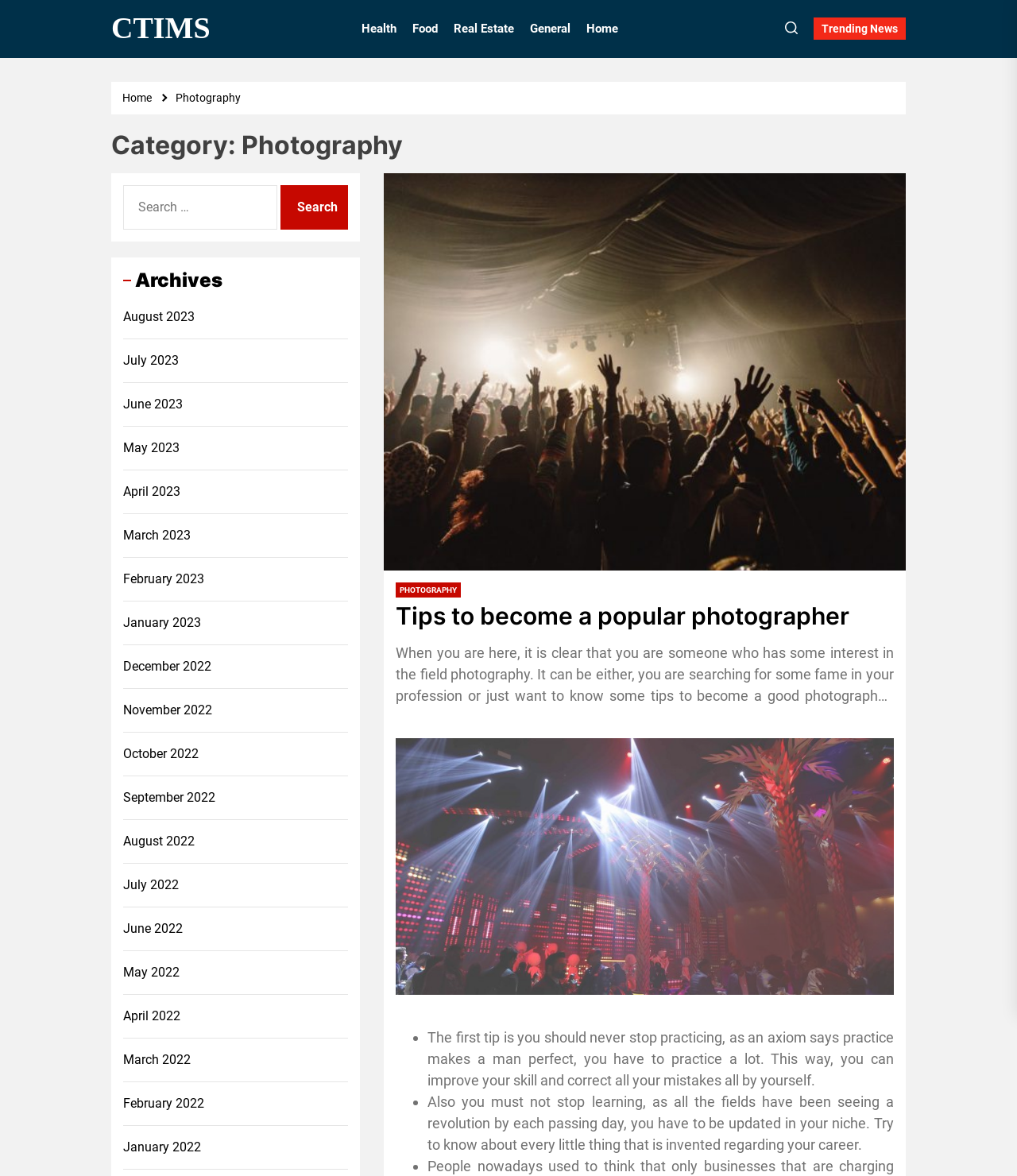Please identify the bounding box coordinates of where to click in order to follow the instruction: "Search for something".

[0.121, 0.157, 0.342, 0.195]